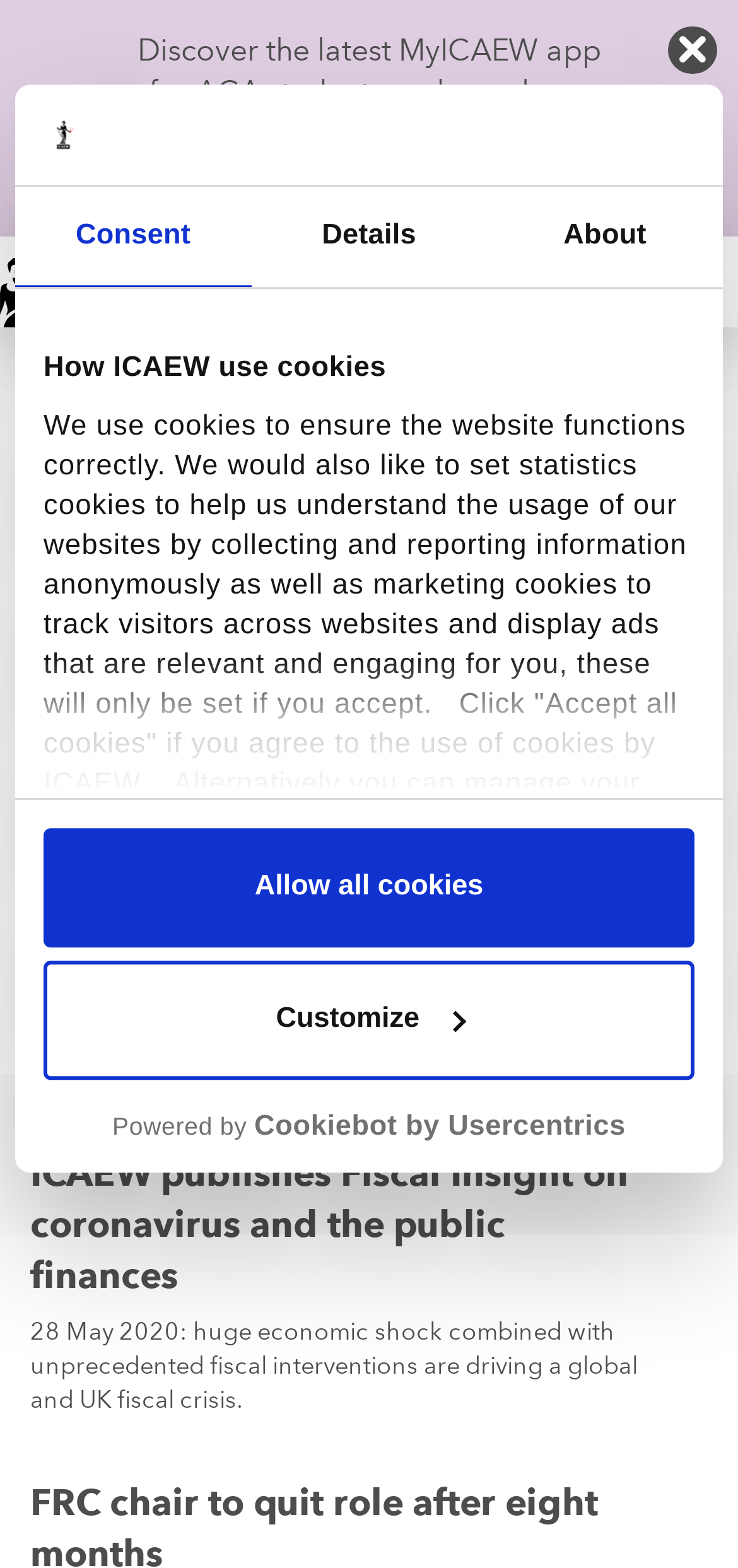What is the name of the app available for ACA students and members?
Refer to the image and answer the question using a single word or phrase.

MyICAEW